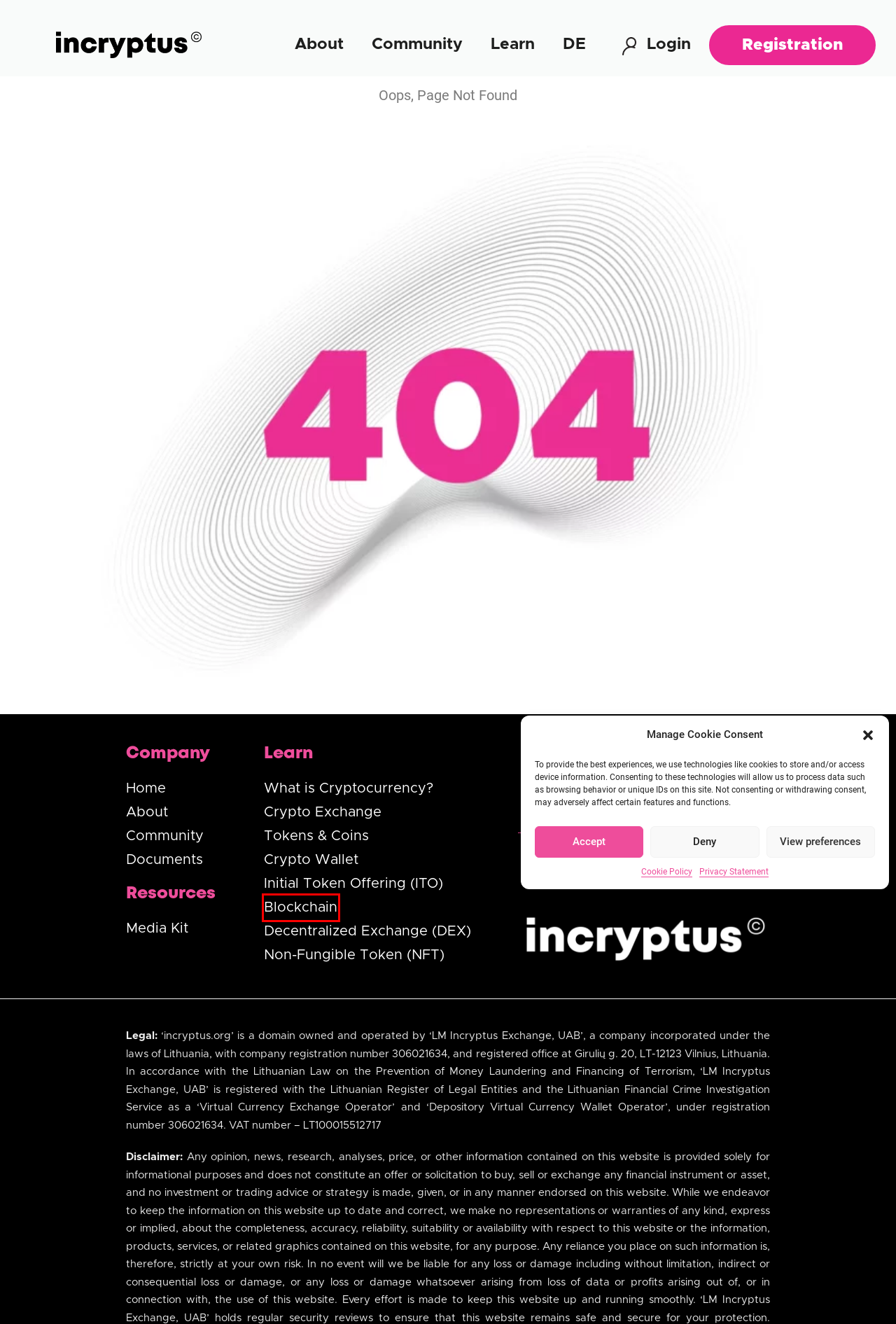You see a screenshot of a webpage with a red bounding box surrounding an element. Pick the webpage description that most accurately represents the new webpage after interacting with the element in the red bounding box. The options are:
A. What are Tokens and Coins?
B. What is NFT?
C. Incryptus | Let's crypto together!
D. Incryptus Learning center
E. About
F. What is Initial Token Offering?
G. Incryptus Cookie Policy
H. What is Blockchain?

H